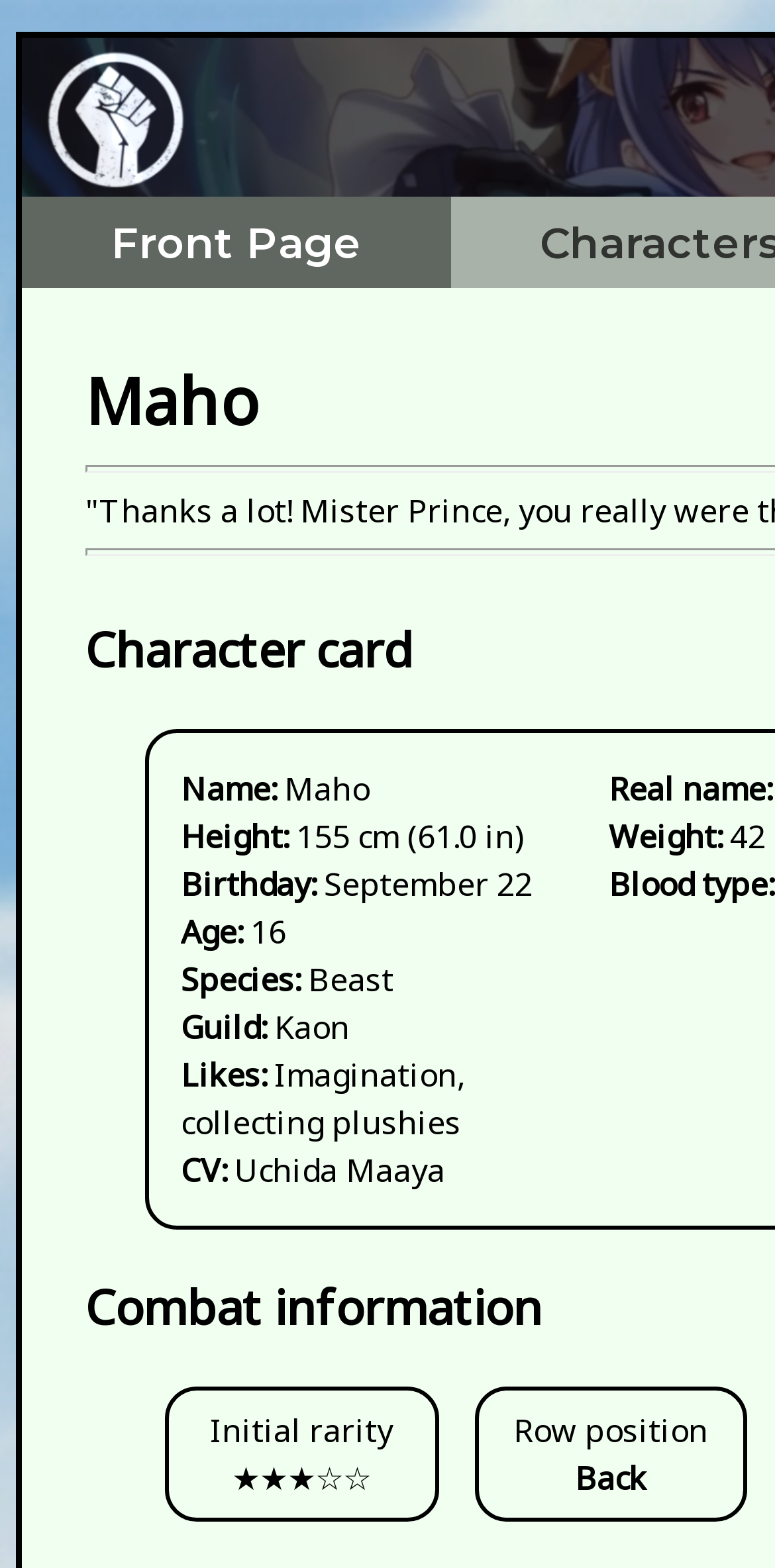Extract the bounding box coordinates for the described element: "Front Page". The coordinates should be represented as four float numbers between 0 and 1: [left, top, right, bottom].

[0.143, 0.138, 0.466, 0.171]